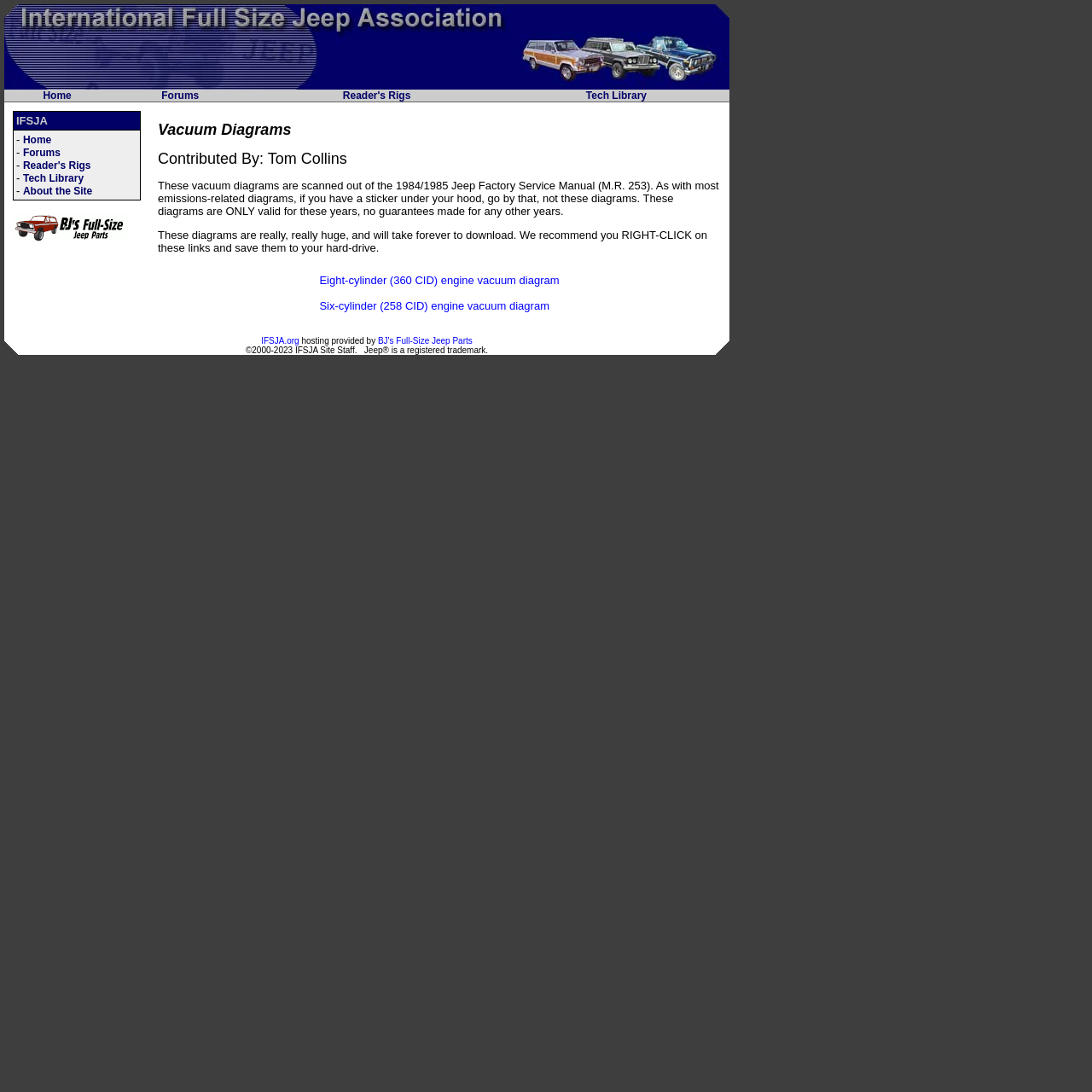Identify the bounding box coordinates of the part that should be clicked to carry out this instruction: "Explore Tech Library".

[0.537, 0.082, 0.592, 0.093]